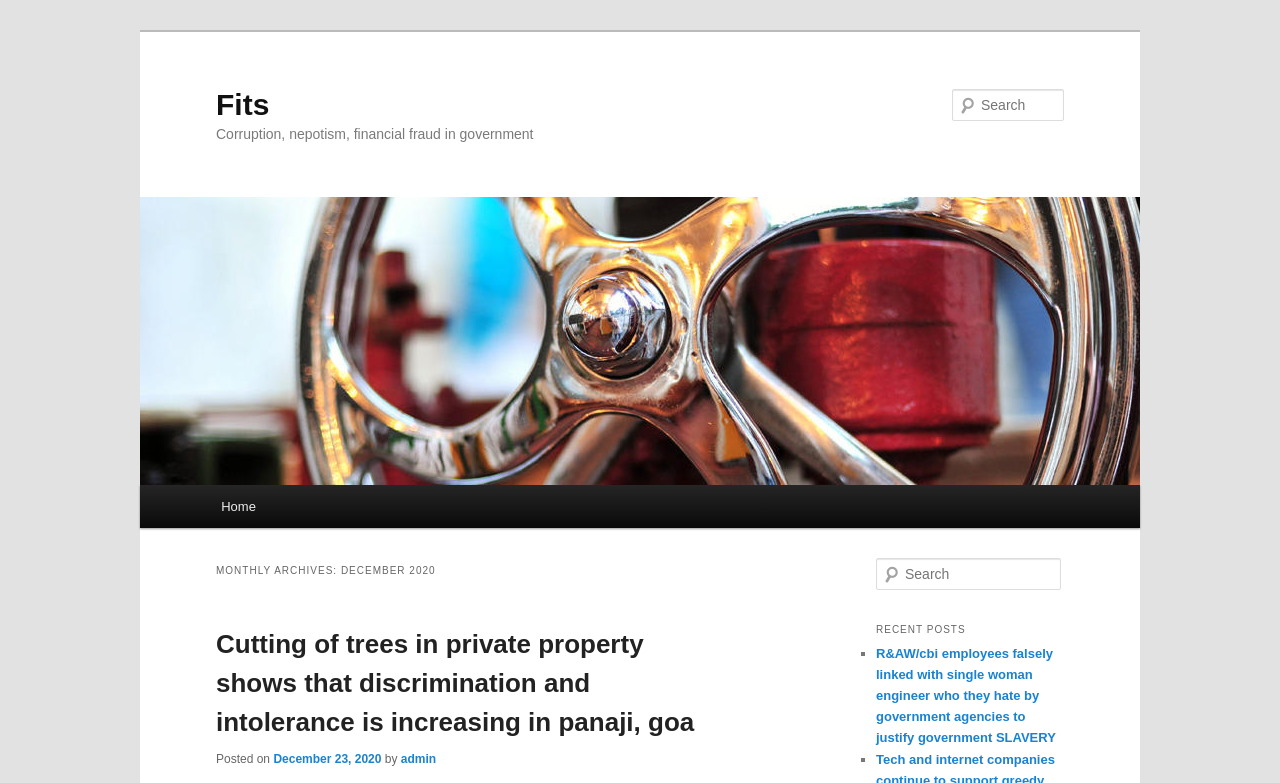Please answer the following query using a single word or phrase: 
What is the topic of the first post under 'MONTHLY ARCHIVES: DECEMBER 2020'?

Tree cutting in Goa